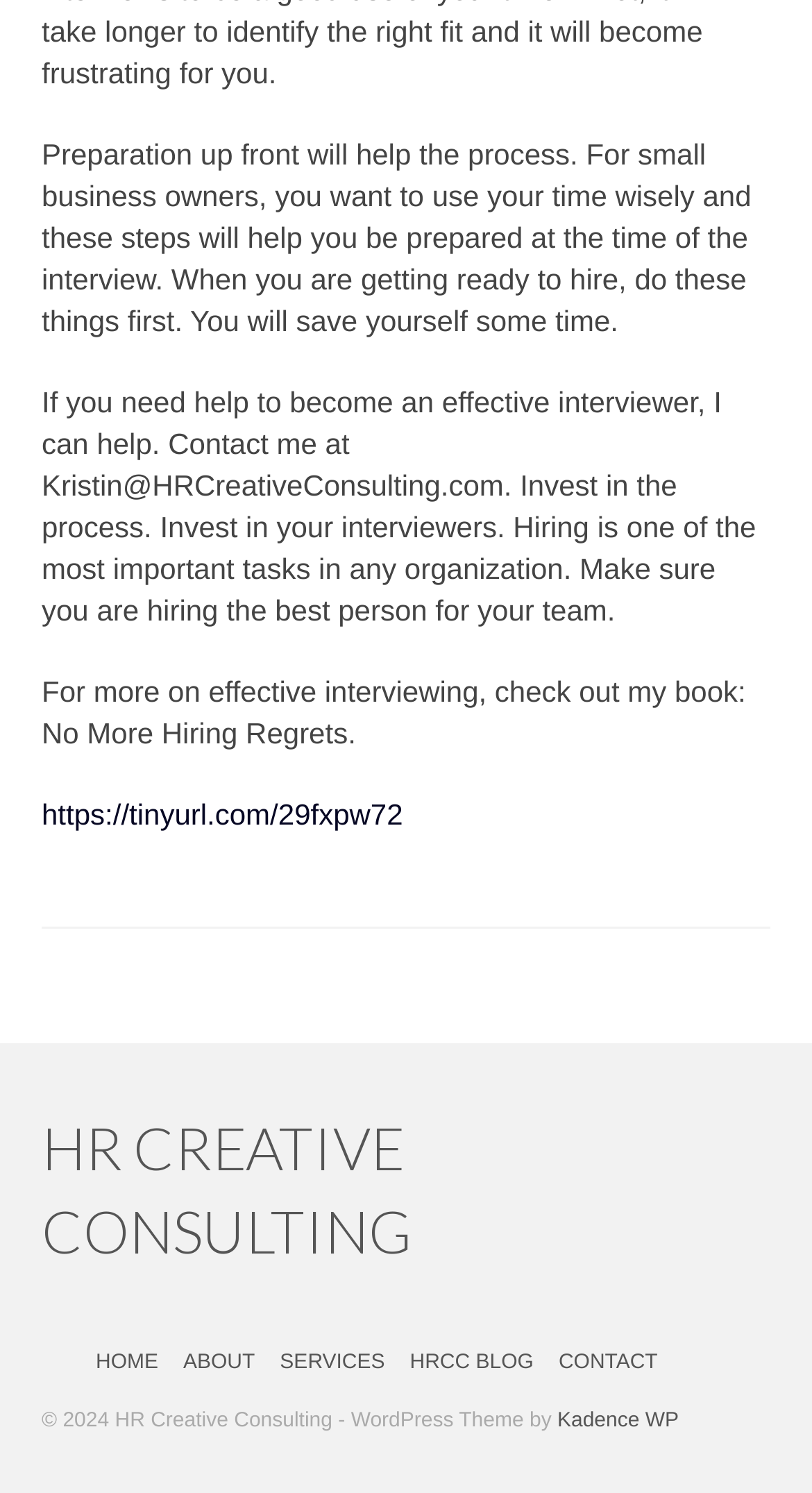How many links are there in the footer section?
Please use the image to provide a one-word or short phrase answer.

6